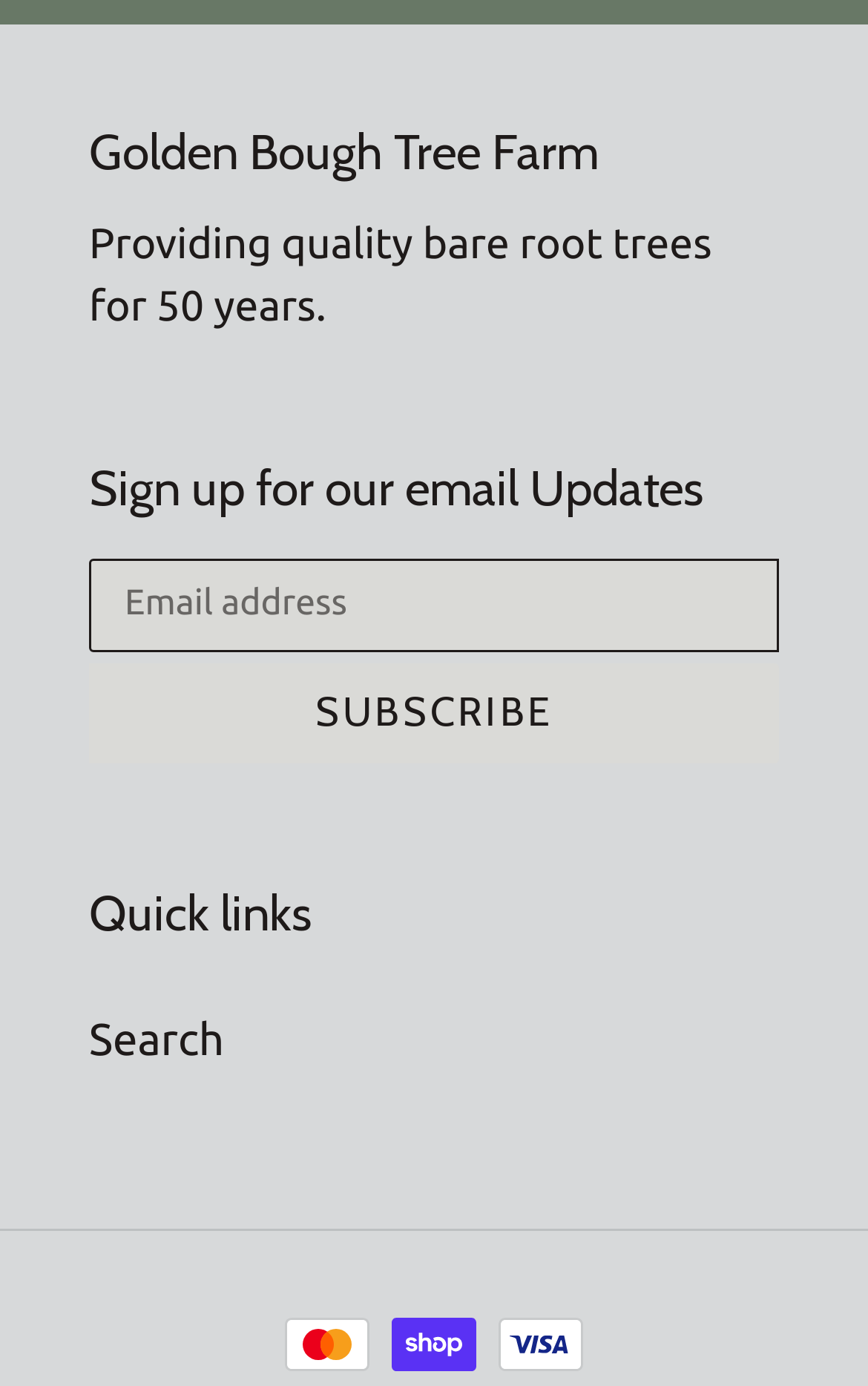What type of links are provided under 'Quick links'?
Answer the question with a detailed and thorough explanation.

Under the 'Quick links' section, there is a link labeled 'Search', indicating that it is a type of link provided for quick access.